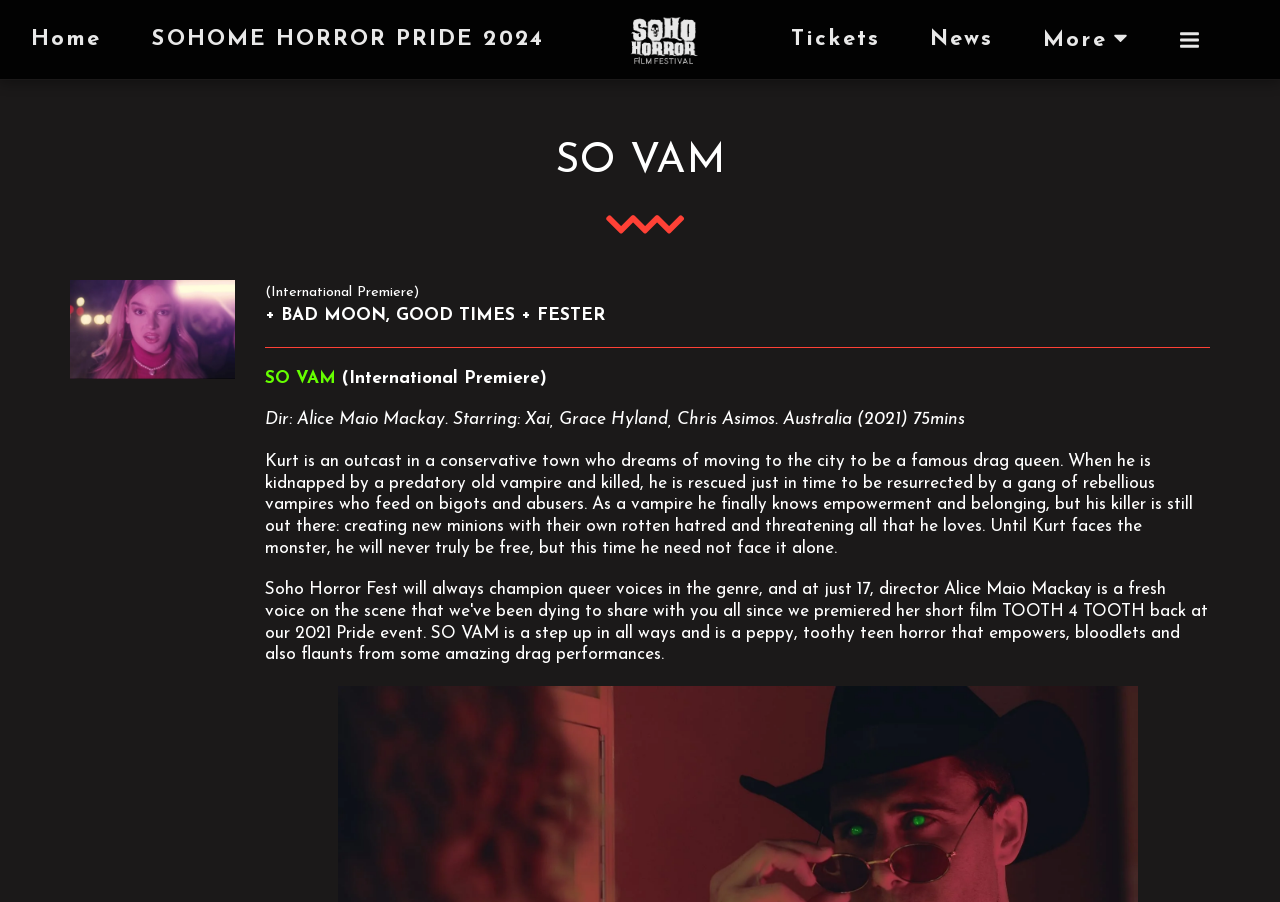Please give a concise answer to this question using a single word or phrase: 
What is the genre of the movie 'SO VAM'?

Horror